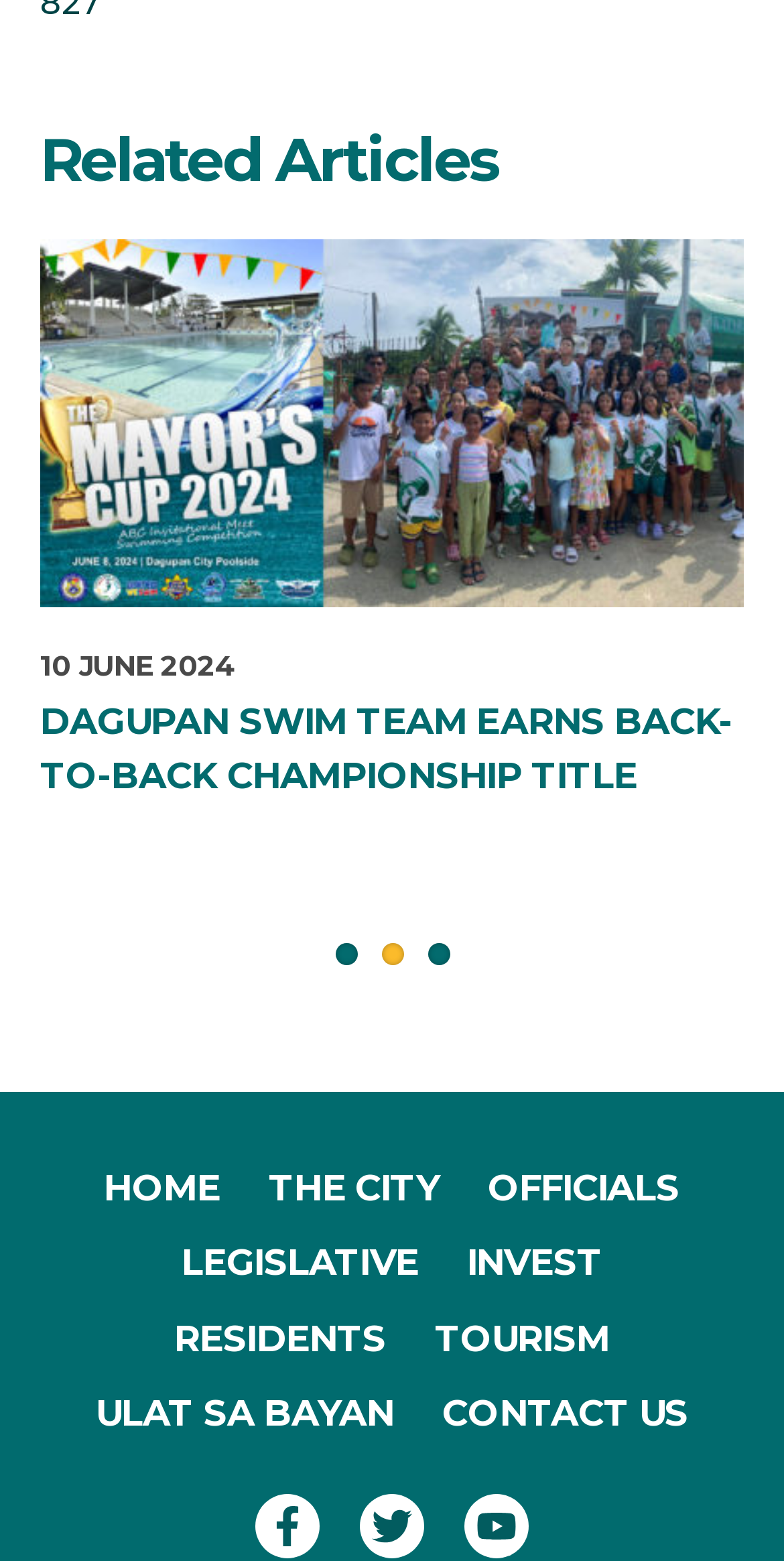Pinpoint the bounding box coordinates of the element you need to click to execute the following instruction: "visit the 'DAGUPAN SWIM TEAM EARNS BACK-TO-BACK CHAMPIONSHIP TITLE' article". The bounding box should be represented by four float numbers between 0 and 1, in the format [left, top, right, bottom].

[0.051, 0.448, 0.934, 0.511]